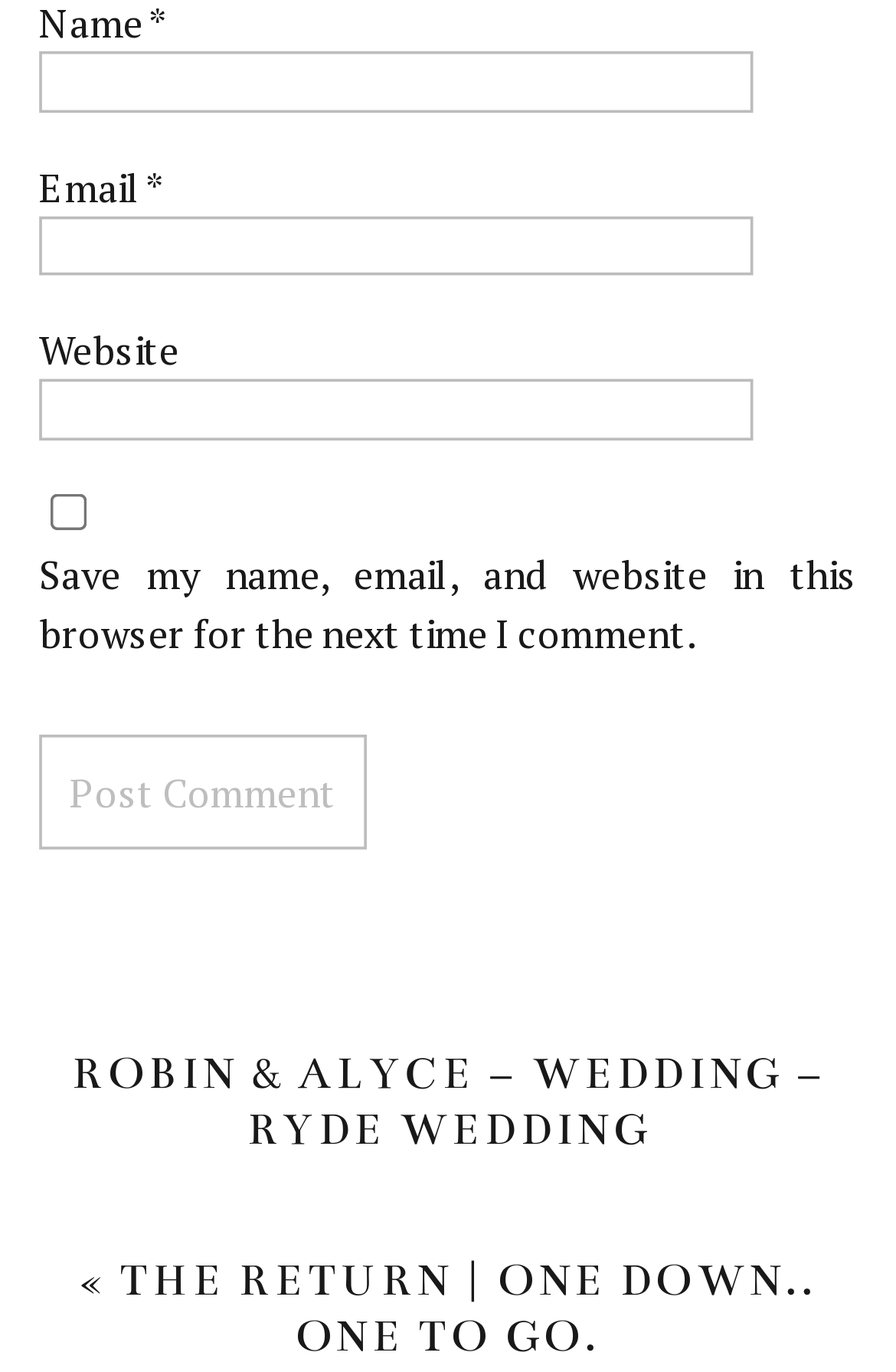Identify the bounding box of the UI component described as: "parent_node: Name * name="author"".

[0.044, 0.037, 0.841, 0.081]